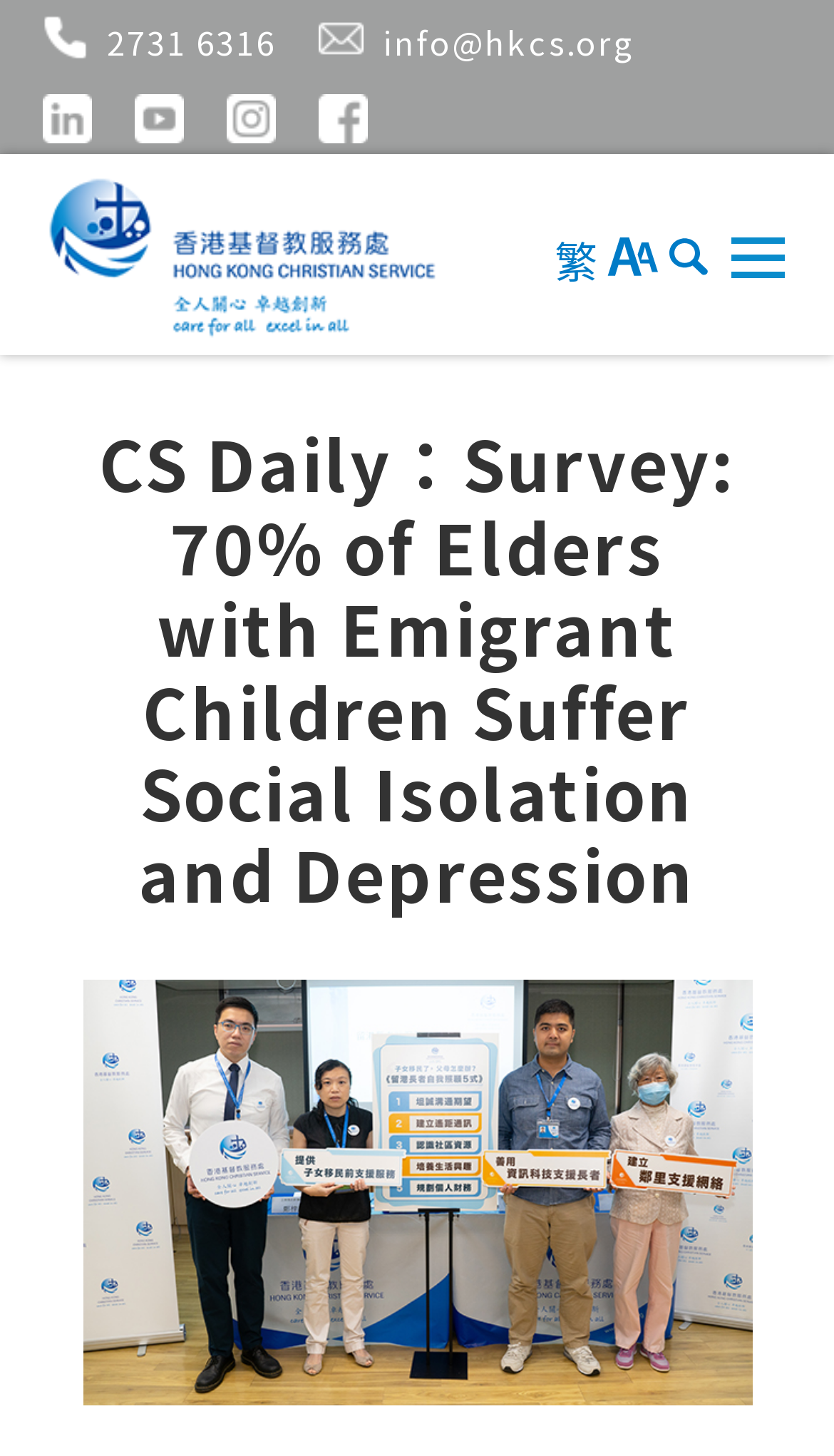Offer a detailed account of what is visible on the webpage.

The webpage appears to be an article or news page from "CS Daily" with a focus on a survey about elderly people in Hong Kong who have children living abroad. 

At the top left of the page, there is a logo of "香港基督教服務處" (Hong Kong Christian Service). Below the logo, there are four social media links, each represented by an image, aligned horizontally. 

To the right of the logo, there is a contact information section with a phone number "2731 6316" and an email address "info@hkcs.org". 

On the top right corner, there are three language options: Traditional Chinese, Simplified Chinese, and a search function, which is accompanied by a magnifying glass icon. 

The main content of the page is headed by a title "CS Daily：Survey: 70% of Elders with Emigrant Children Suffer Social Isolation and Depression", which takes up a significant portion of the page. 

Below the title, there is a large image related to the survey, possibly a photo from a press conference or an event.